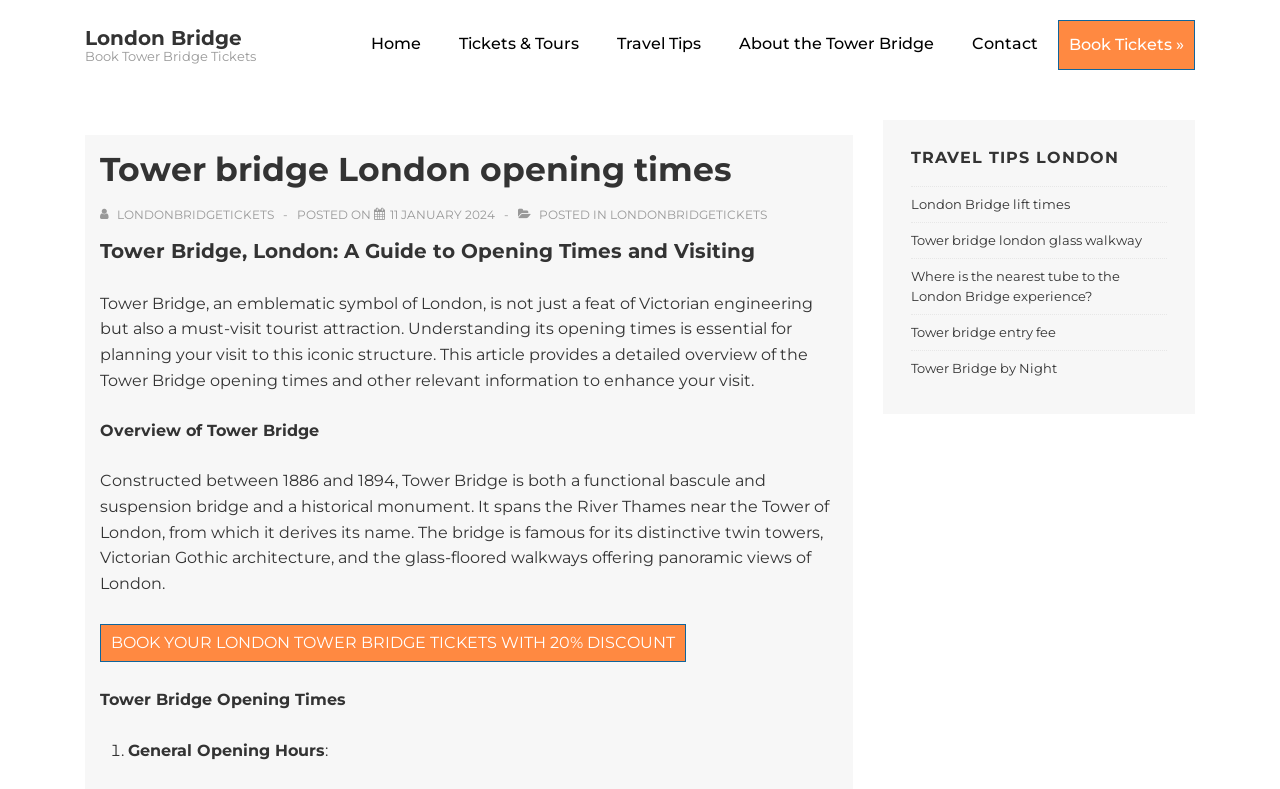Please locate the bounding box coordinates of the element that should be clicked to achieve the given instruction: "Book Tower Bridge Tickets".

[0.066, 0.061, 0.2, 0.081]